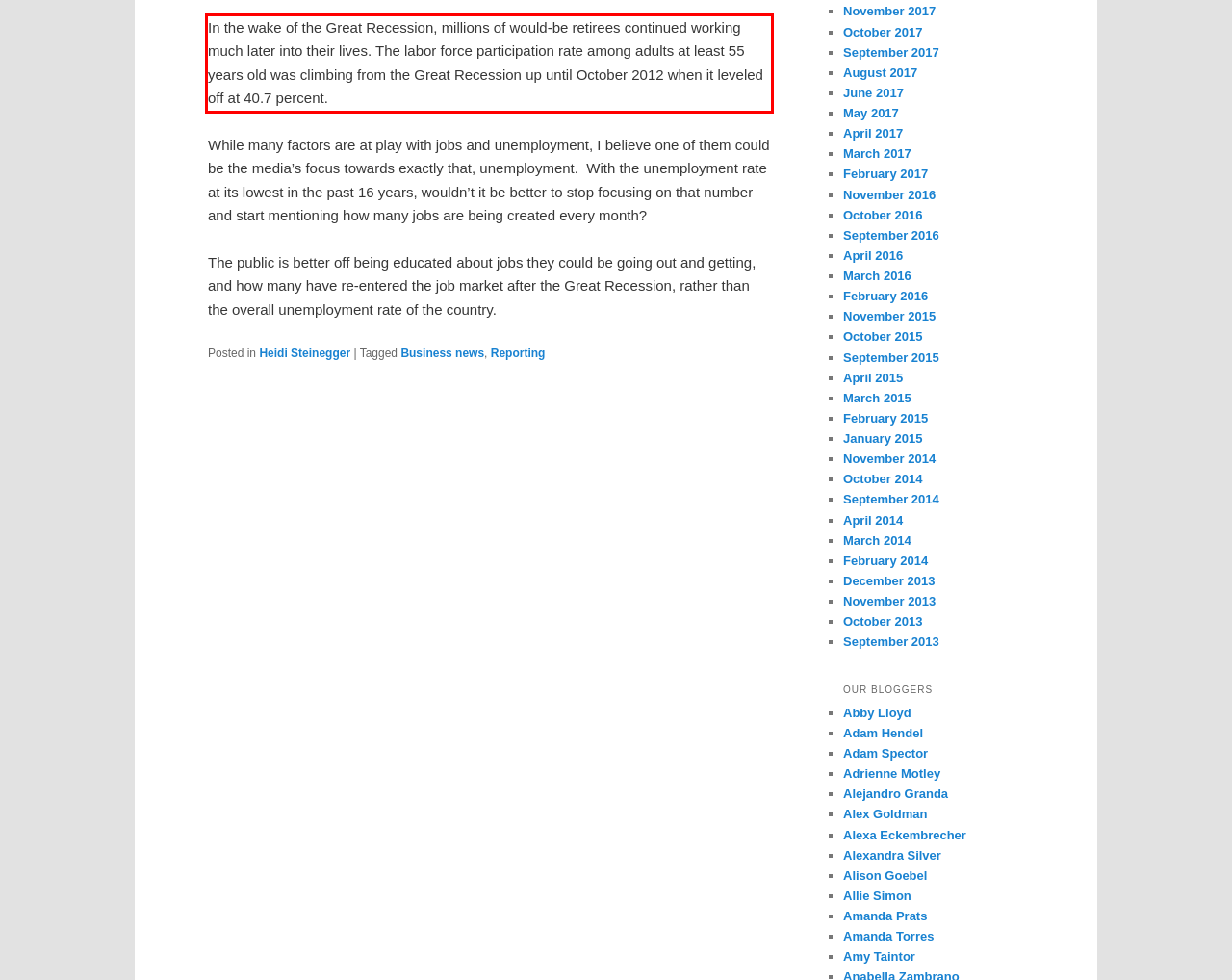Using OCR, extract the text content found within the red bounding box in the given webpage screenshot.

In the wake of the Great Recession, millions of would-be retirees continued working much later into their lives. The labor force participation rate among adults at least 55 years old was climbing from the Great Recession up until October 2012 when it leveled off at 40.7 percent.